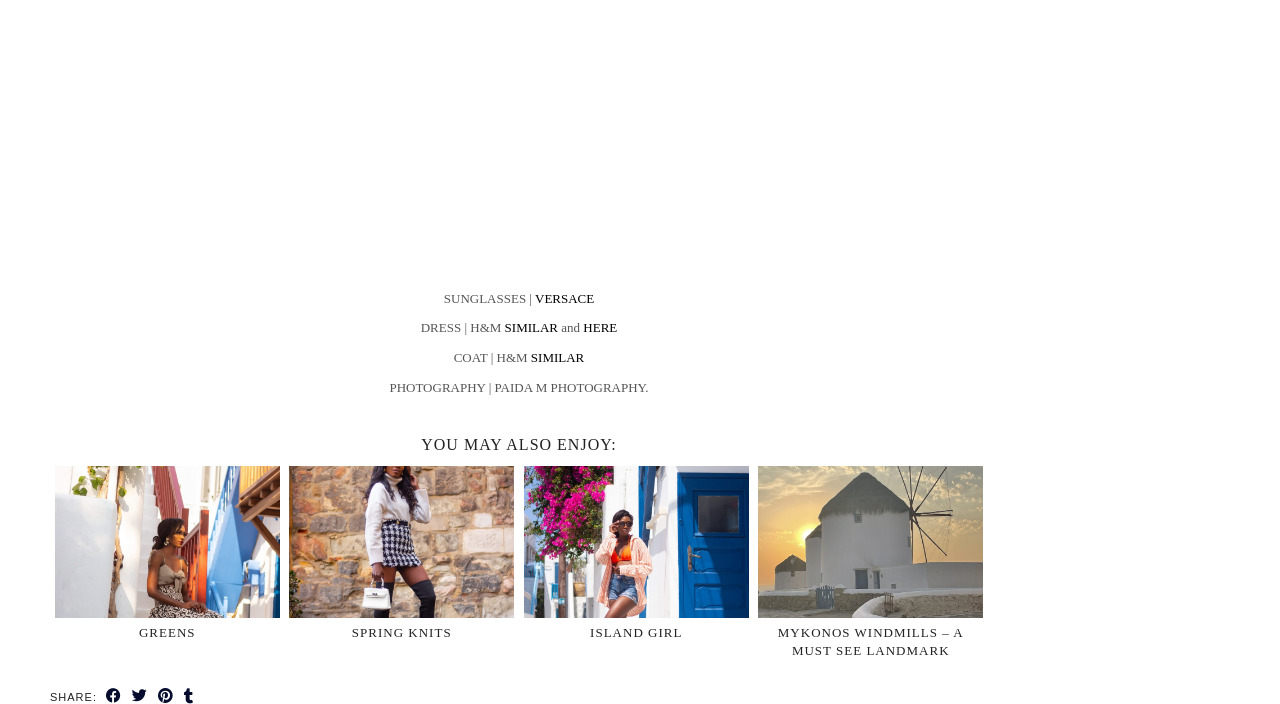Can you specify the bounding box coordinates of the area that needs to be clicked to fulfill the following instruction: "Read about MYKONOS WINDMILLS – A MUST SEE LANDMARK"?

[0.592, 0.662, 0.768, 0.878]